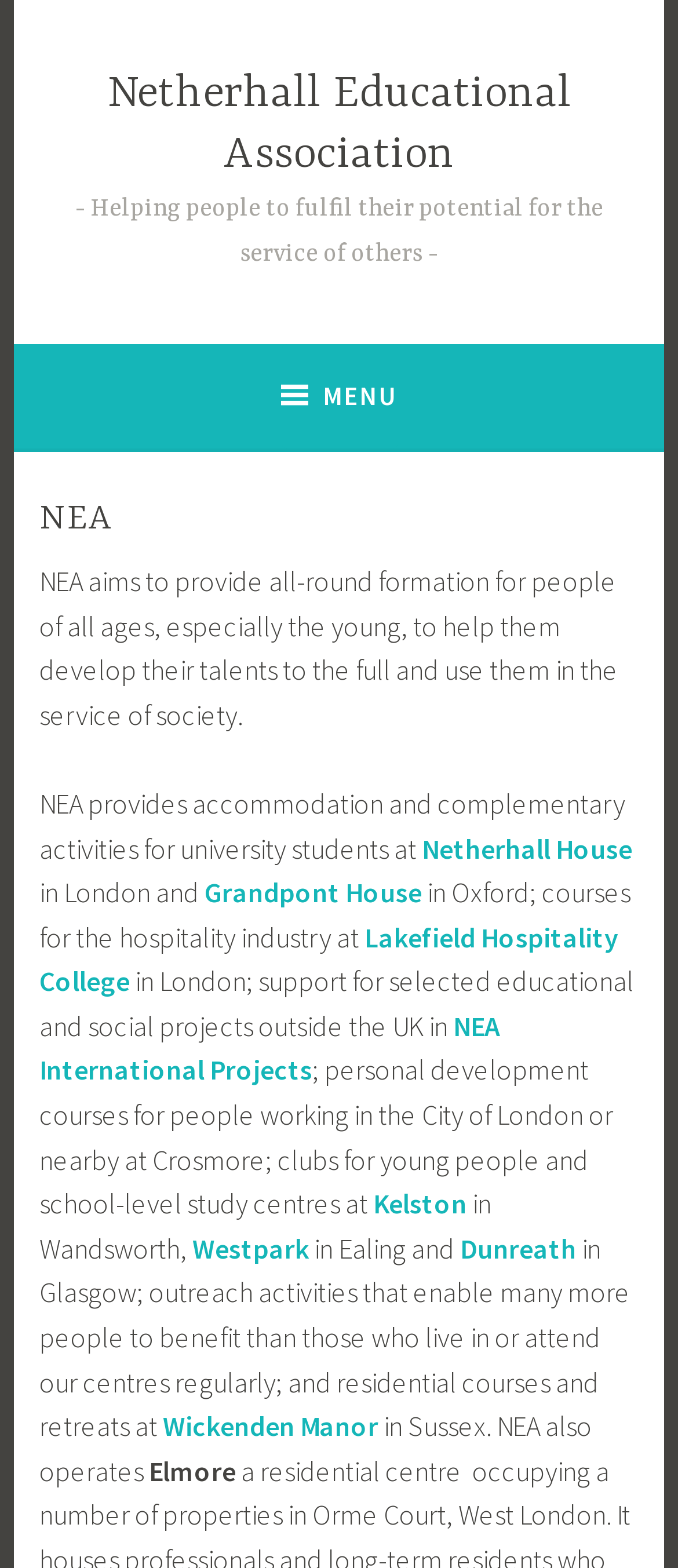Please specify the bounding box coordinates of the clickable region necessary for completing the following instruction: "Click the MENU button". The coordinates must consist of four float numbers between 0 and 1, i.e., [left, top, right, bottom].

[0.414, 0.219, 0.586, 0.286]